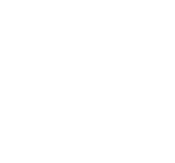Create an exhaustive description of the image.

The image features a stylized representation of a battery, specifically a VRLA (Valve Regulated Lead Acid) battery commonly used in various applications such as uninterrupted power supply systems and security systems. This type of battery is known for its sealed design and low maintenance requirements, making it a reliable energy storage solution. Surrounding the image are various links to related products, likely available for purchase or inquiry, emphasizing the versatility and broad usage of VRLA batteries. The visual context suggests a focus on energy solutions, highlighting the product's significance in everyday applications like powering devices and providing backup energy.